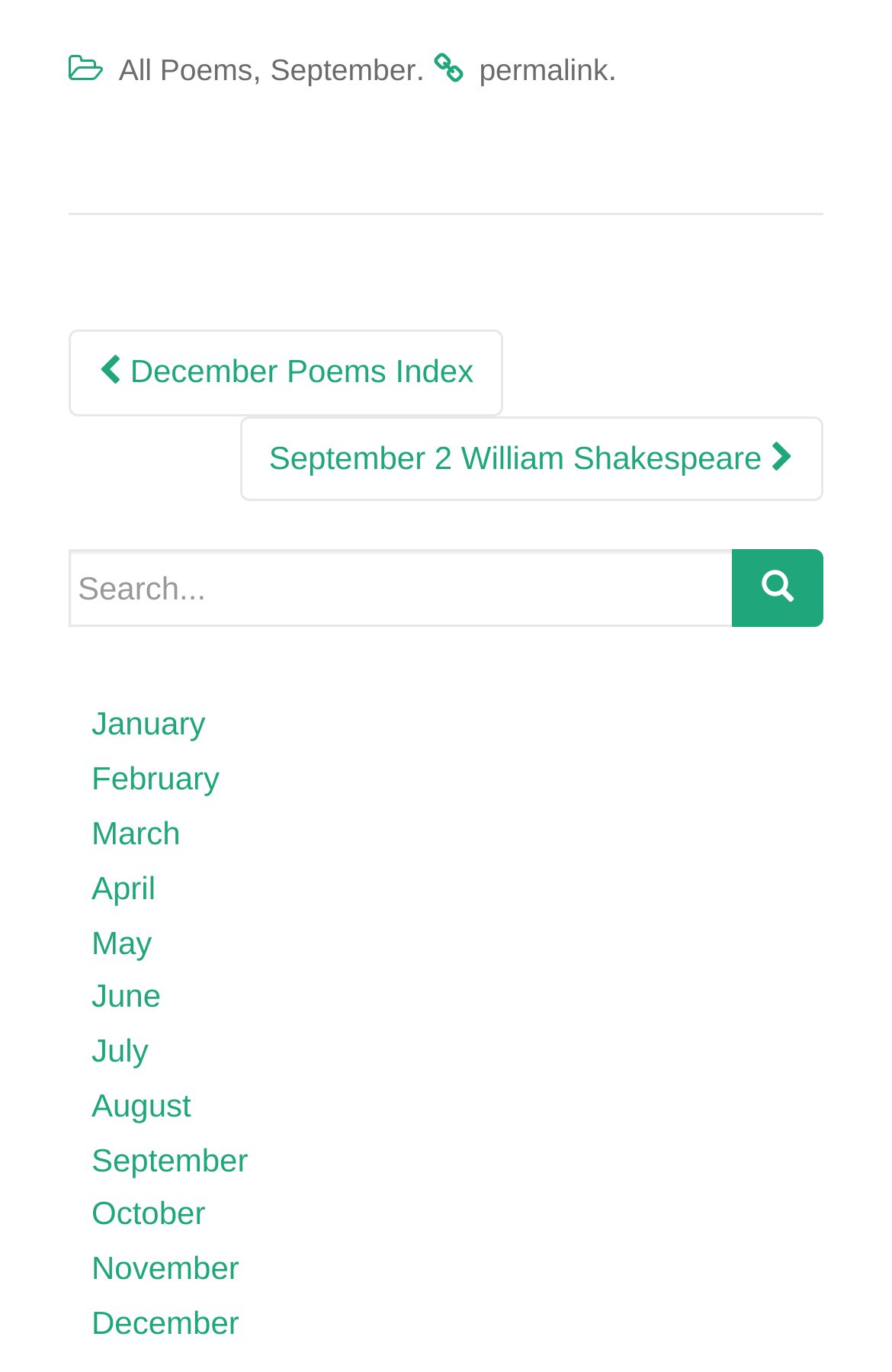Could you specify the bounding box coordinates for the clickable section to complete the following instruction: "View September poems"?

[0.303, 0.038, 0.466, 0.063]